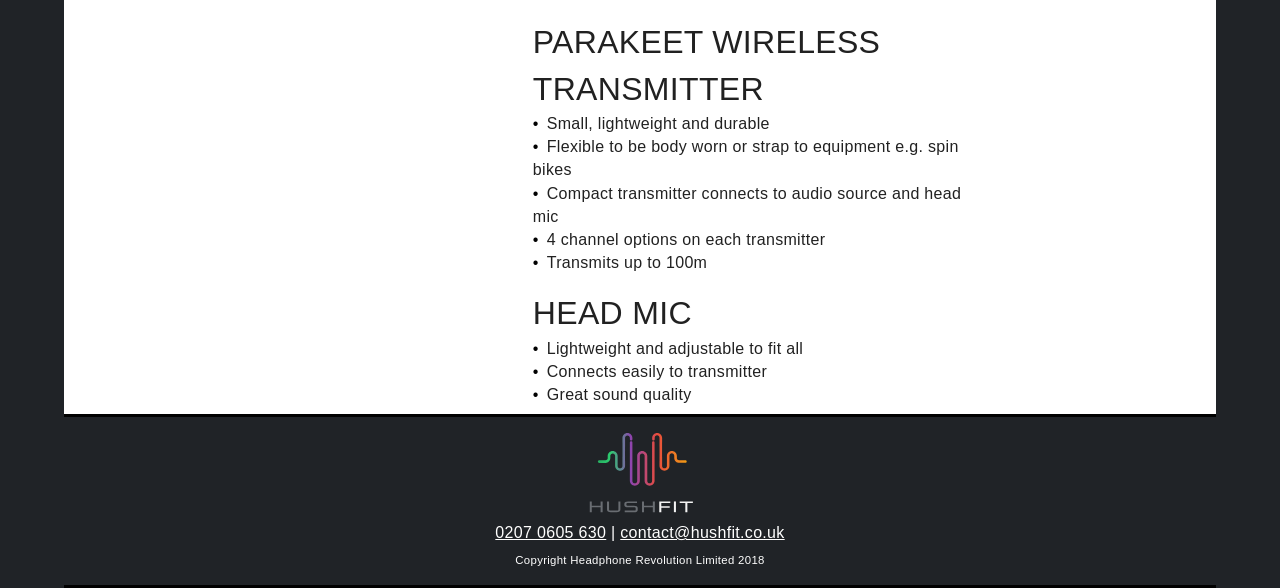Find the coordinates for the bounding box of the element with this description: "contact@hushfit.co.uk".

[0.485, 0.892, 0.613, 0.921]